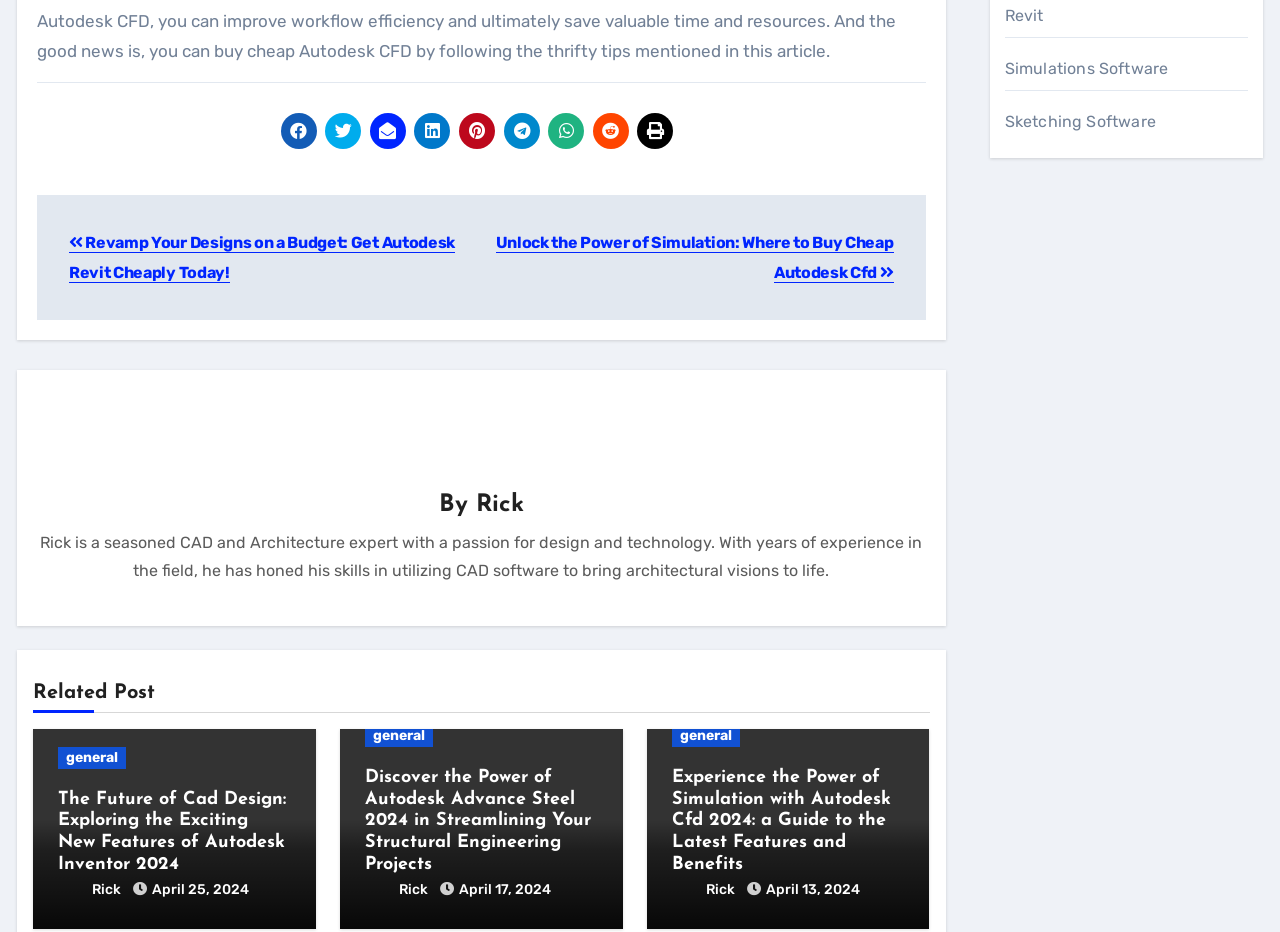Please respond to the question using a single word or phrase:
How many categories are listed at the top of the page?

3